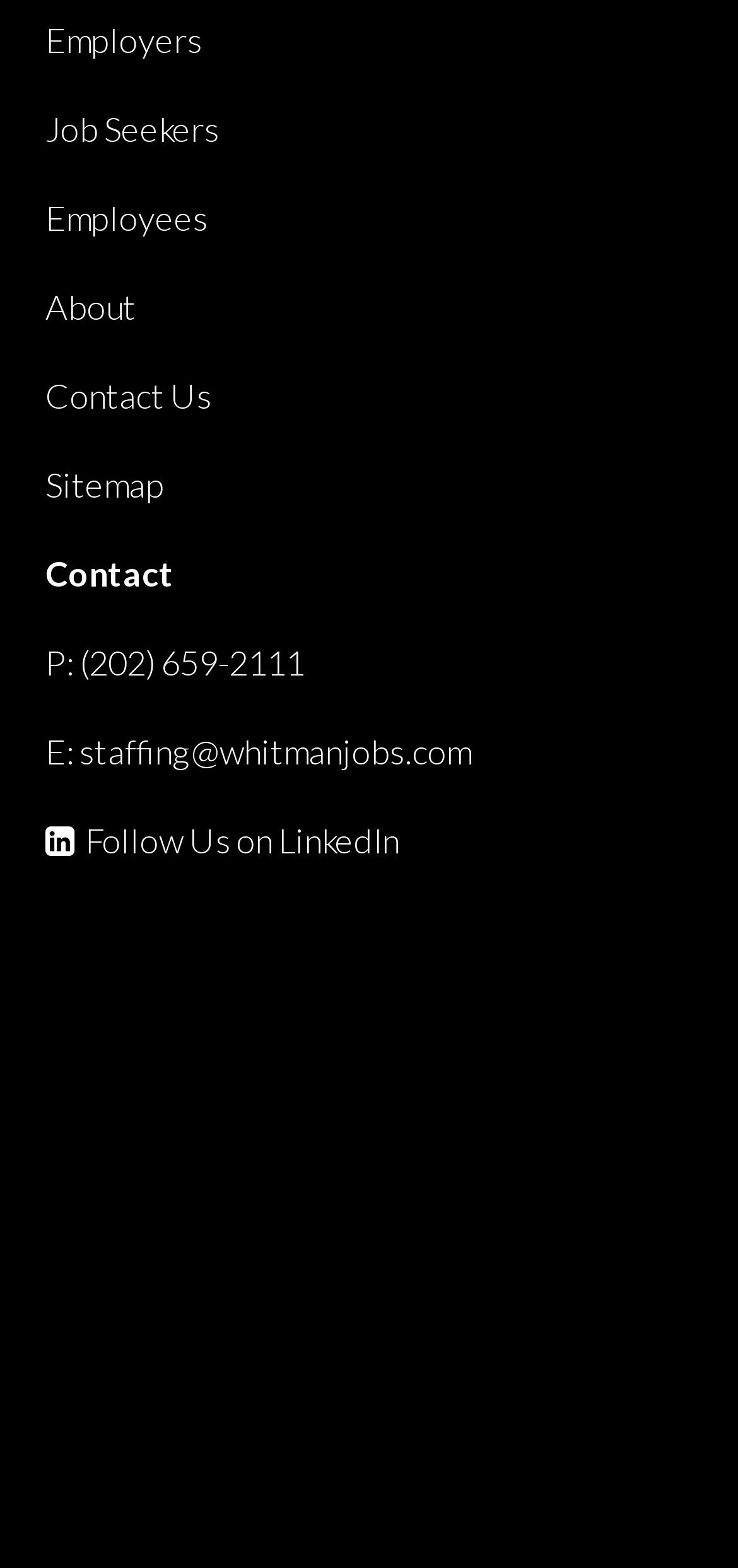Bounding box coordinates are specified in the format (top-left x, top-left y, bottom-right x, bottom-right y). All values are floating point numbers bounded between 0 and 1. Please provide the bounding box coordinate of the region this sentence describes: Contact Us

[0.061, 0.238, 0.287, 0.265]